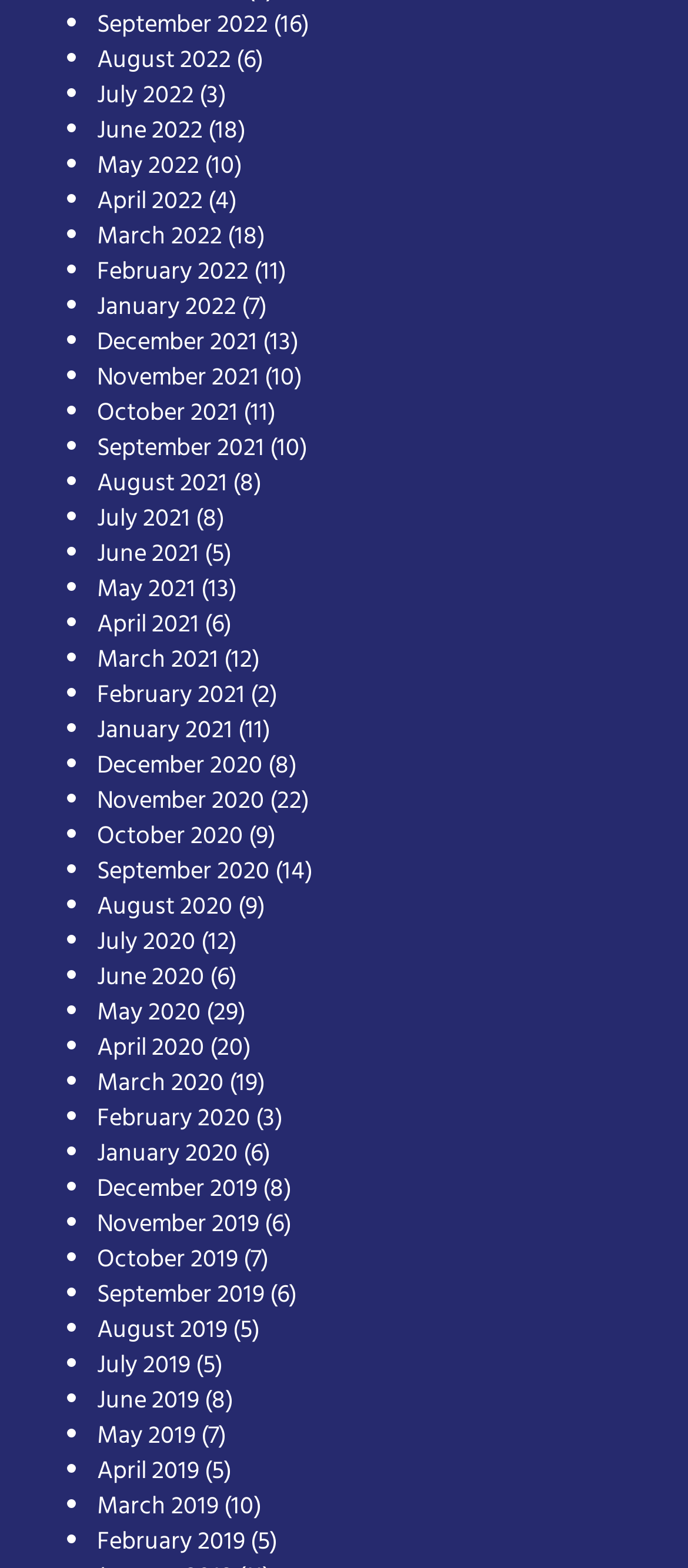Are the months listed in chronological order?
Please provide a single word or phrase in response based on the screenshot.

No